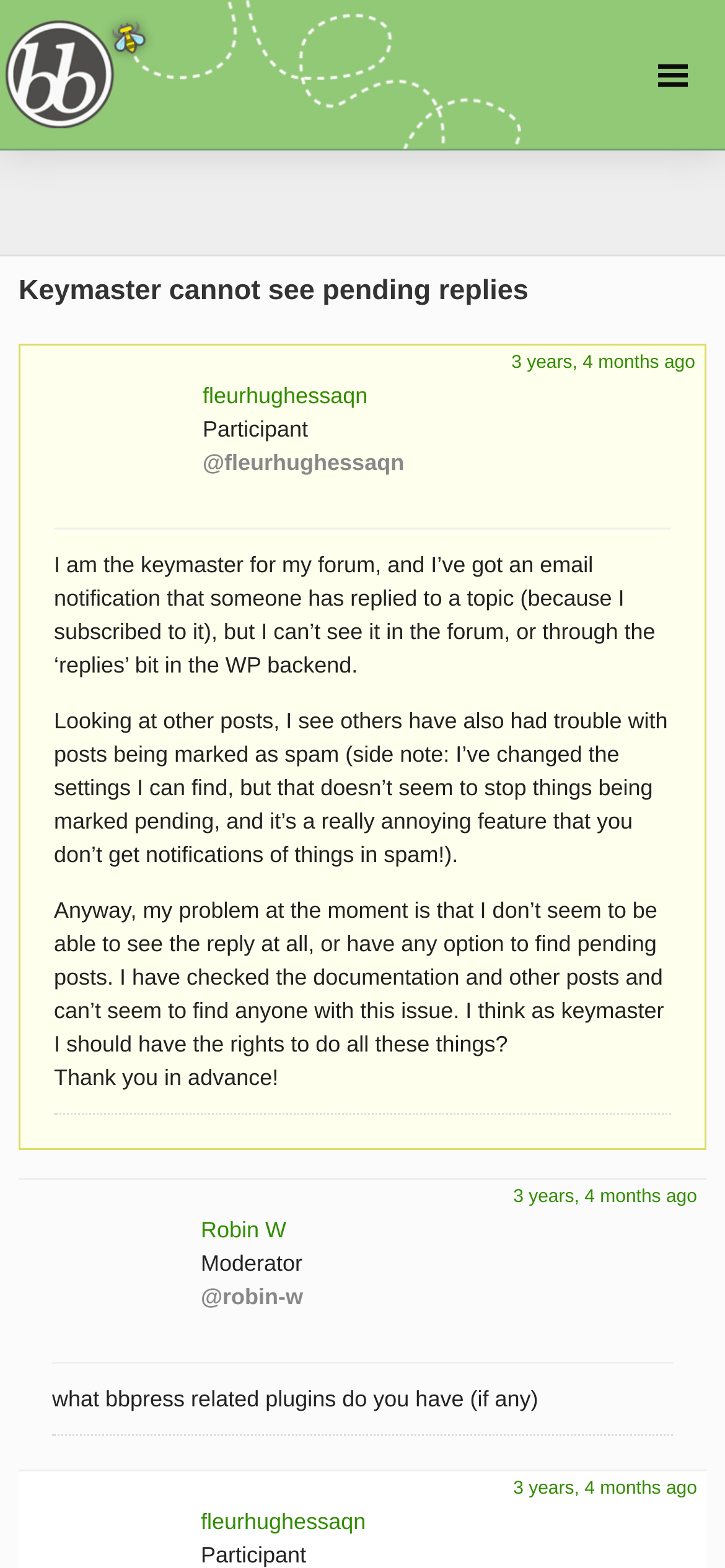How long ago was the first post made?
Analyze the screenshot and provide a detailed answer to the question.

I found the time of the first post by looking at the text '3 years, 4 months ago' which is located below the author's name and post content. This indicates that the first post was made 3 years and 4 months ago.